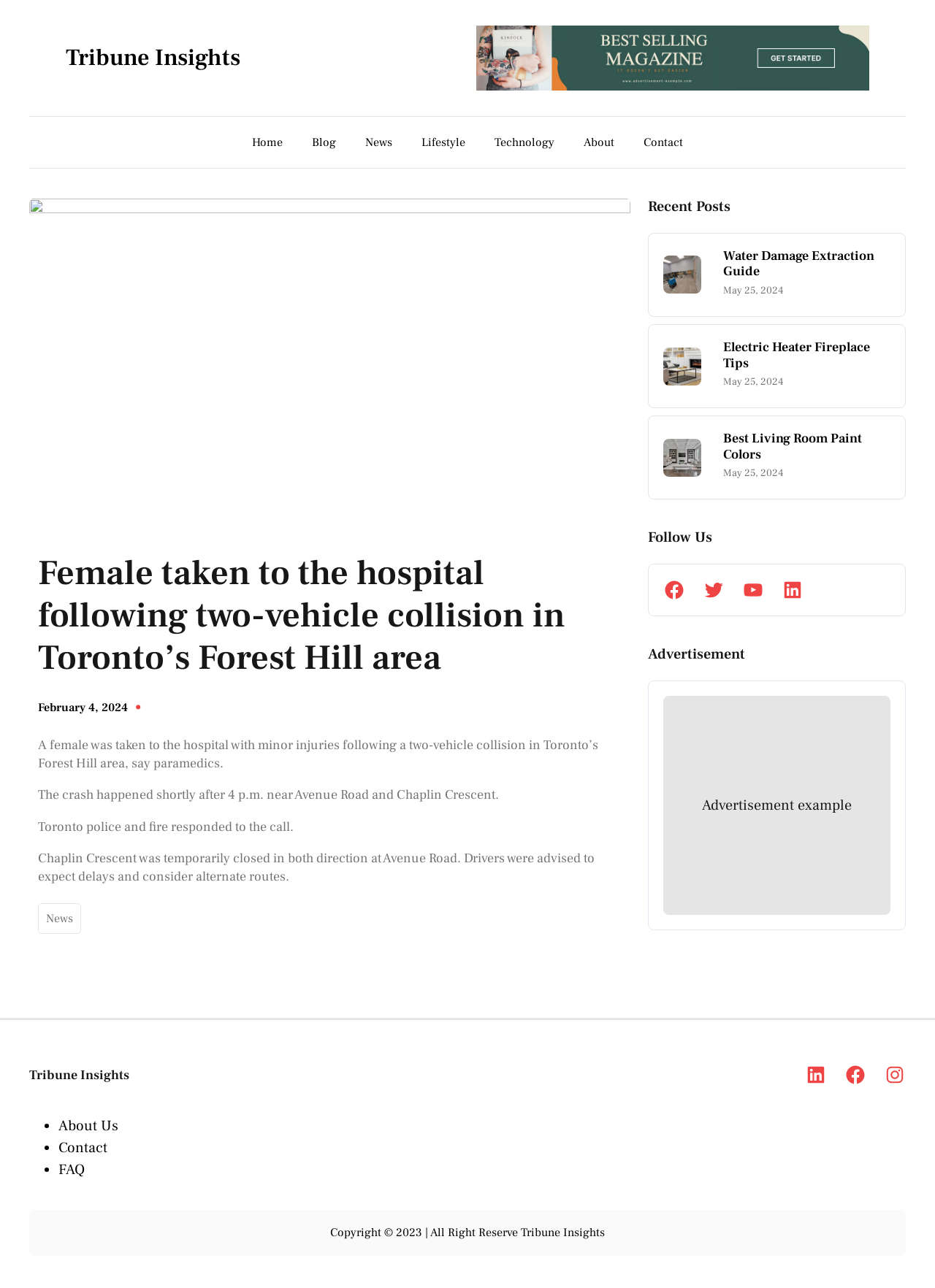Provide the bounding box coordinates of the area you need to click to execute the following instruction: "Read the news article".

[0.04, 0.572, 0.64, 0.599]